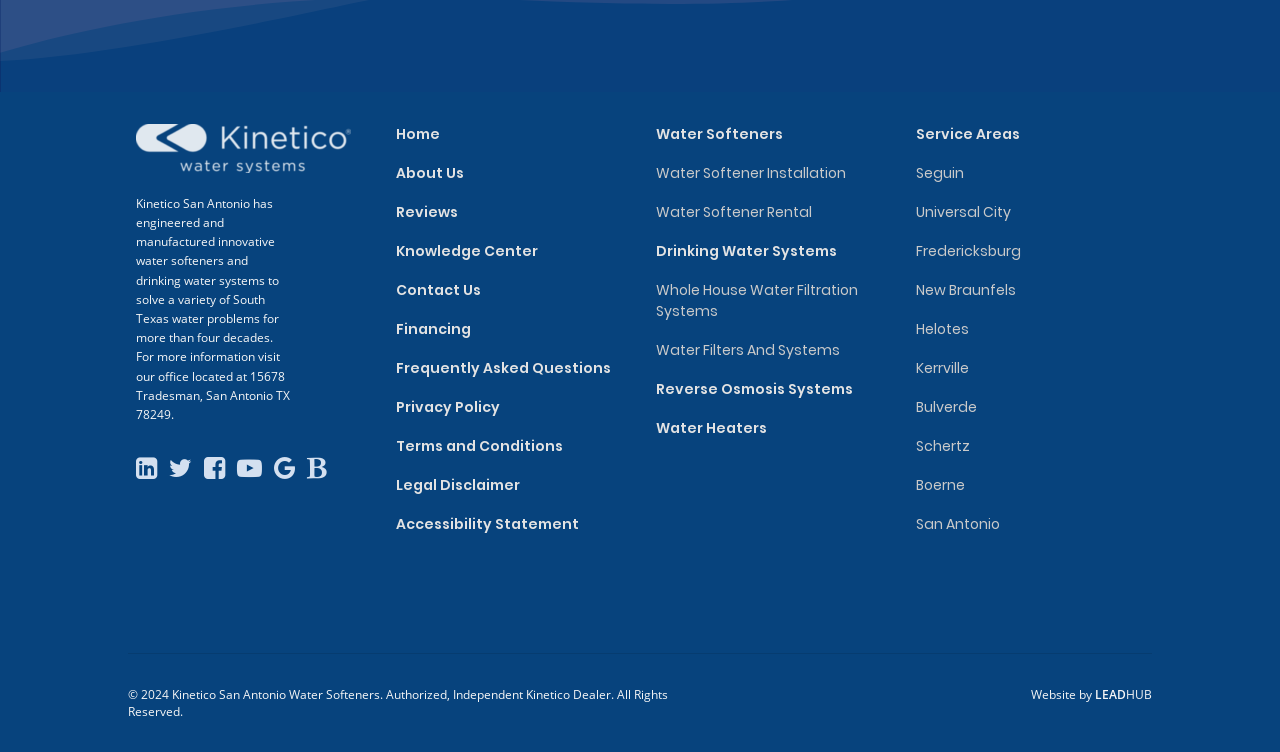Please provide the bounding box coordinates for the element that needs to be clicked to perform the following instruction: "Visit the 'About Us' page". The coordinates should be given as four float numbers between 0 and 1, i.e., [left, top, right, bottom].

[0.309, 0.217, 0.362, 0.243]